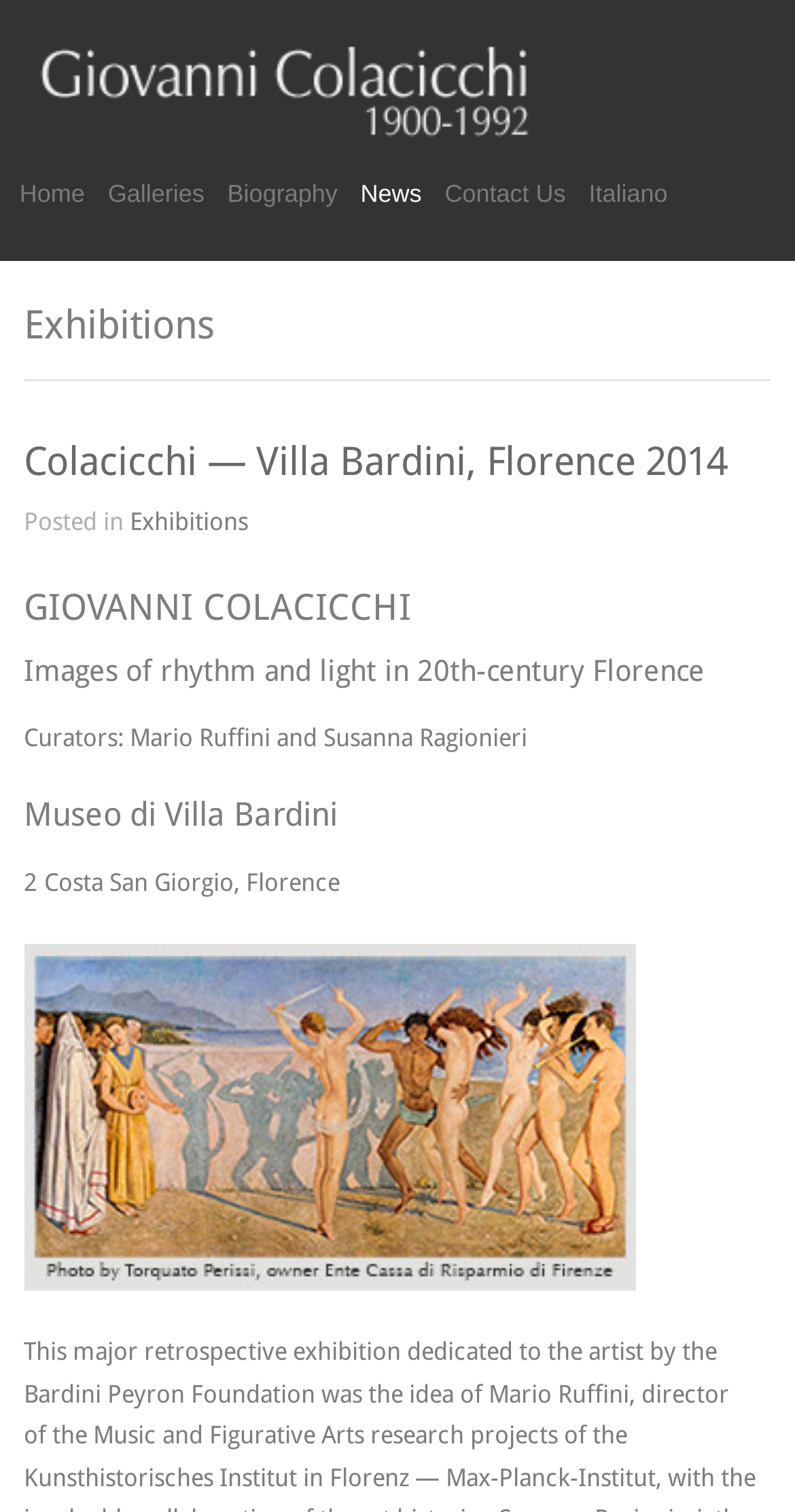Identify the bounding box coordinates of the clickable region necessary to fulfill the following instruction: "Go to Home page". The bounding box coordinates should be four float numbers between 0 and 1, i.e., [left, top, right, bottom].

[0.025, 0.112, 0.107, 0.146]